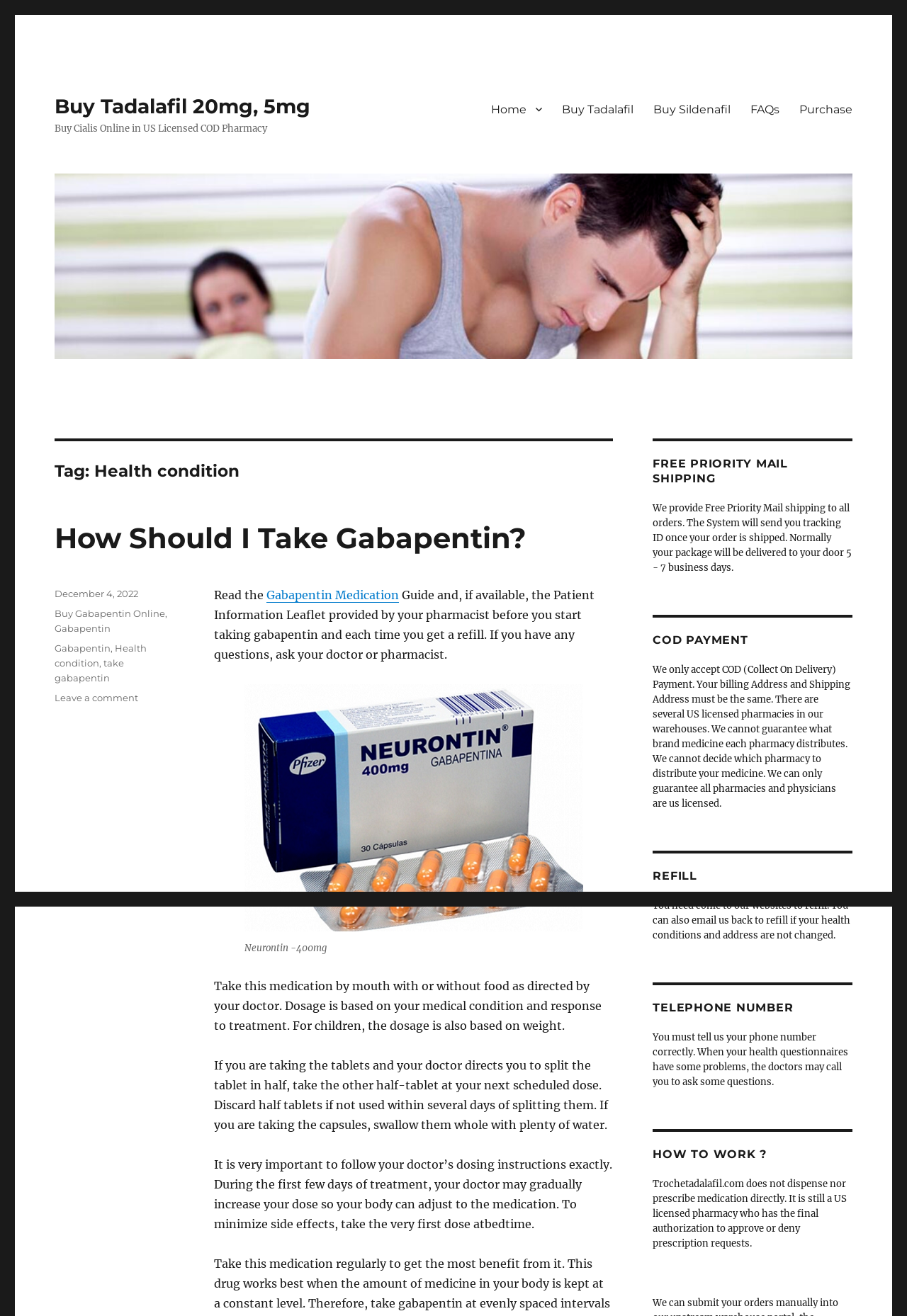Provide a thorough summary of the webpage.

This webpage is about health conditions and purchasing medication online. At the top, there is a link to "Buy Tadalafil 20mg, 5mg" and a heading that reads "Buy Cialis Online in US Licensed COD Pharmacy". Below this, there is a primary navigation menu with links to "Home", "Buy Tadalafil", "Buy Sildenafil", "FAQs", and "Purchase".

On the left side of the page, there is a section with a heading "Tag: Health condition" and a subheading "How Should I Take Gabapentin?". This section contains a block of text that provides instructions on how to take Gabapentin medication, including the dosage and potential side effects. There is also an image of Neurontin -400mg medication with a link to it.

Below this section, there is a footer area with links to "December 4, 2022", "Buy Gabapentin Online", "Gabapentin", and "Health condition". There are also links to leave a comment on the article "How Should I Take Gabapentin?".

On the right side of the page, there are four sections with headings "FREE PRIORITY MAIL SHIPPING", "COD PAYMENT", "REFILL", and "TELEPHONE NUMBER". Each section contains a block of text that provides information on the respective topic, such as the shipping policy, payment options, and refill process.

At the very bottom of the page, there is a section with a heading "HOW TO WORK?" that explains how the website Trochetadalafil.com operates, including the role of US licensed pharmacies in approving or denying prescription requests.